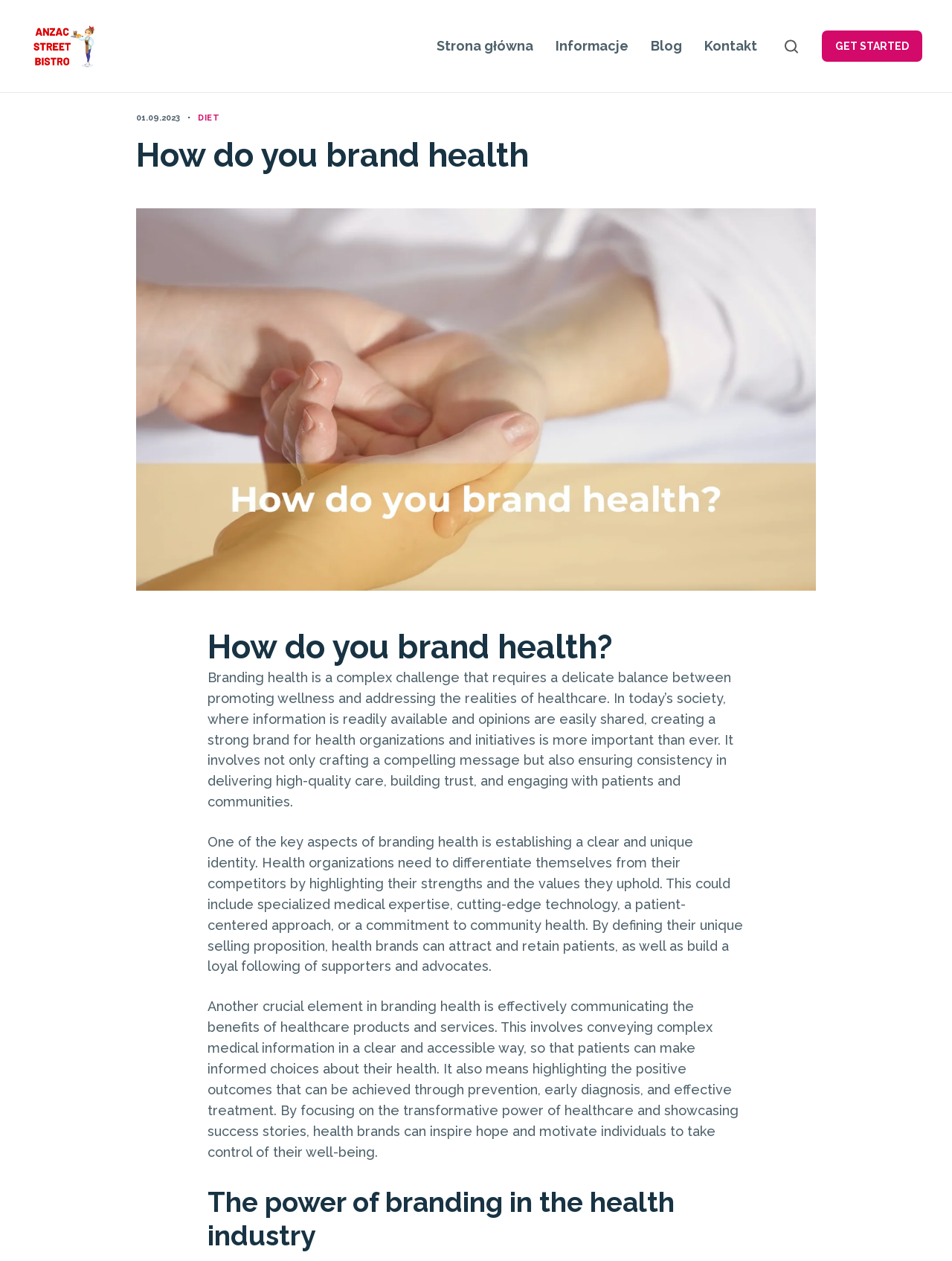Please determine and provide the text content of the webpage's heading.

How do you brand health